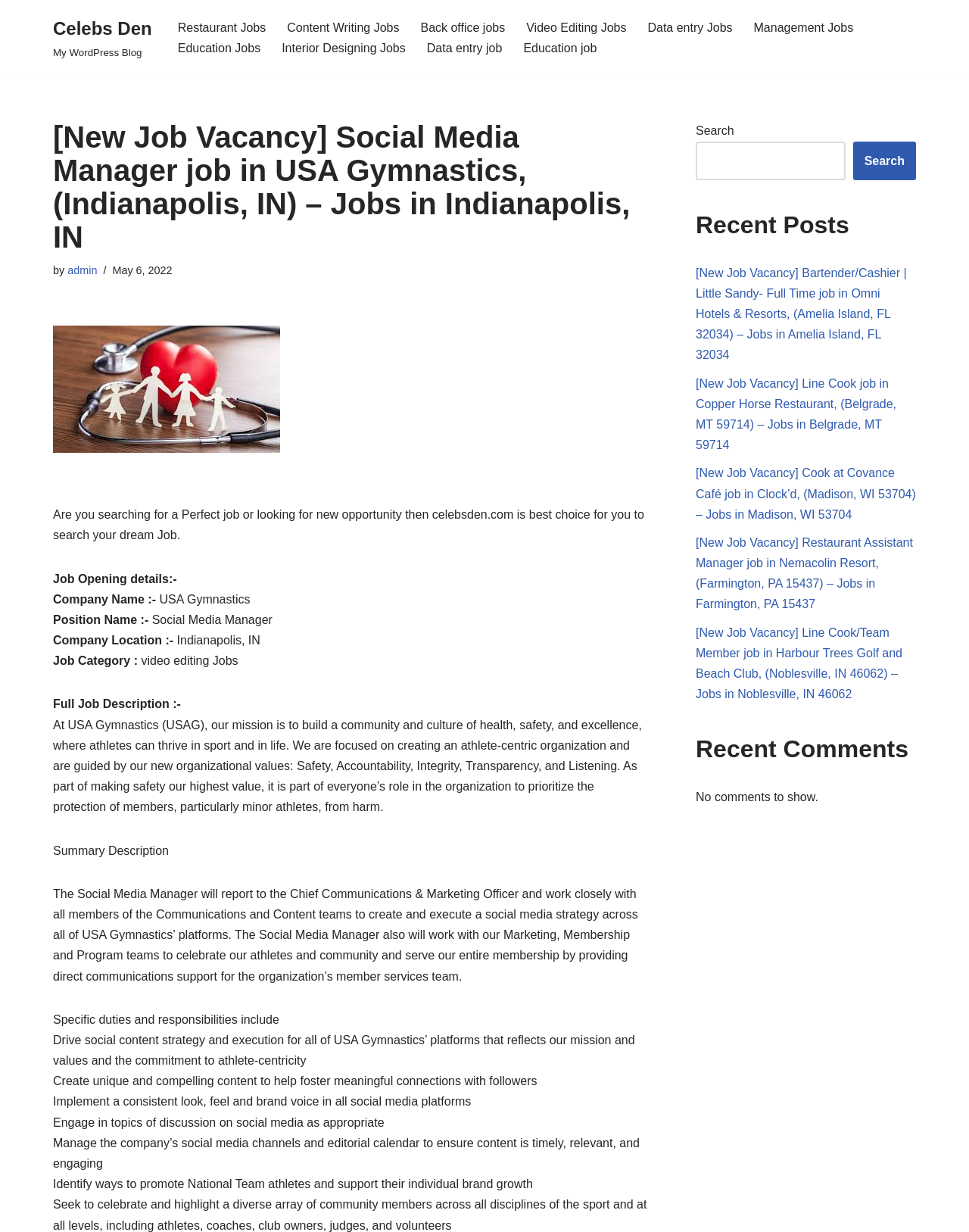Identify the bounding box coordinates for the UI element mentioned here: "Content Writing Jobs". Provide the coordinates as four float values between 0 and 1, i.e., [left, top, right, bottom].

[0.296, 0.014, 0.412, 0.031]